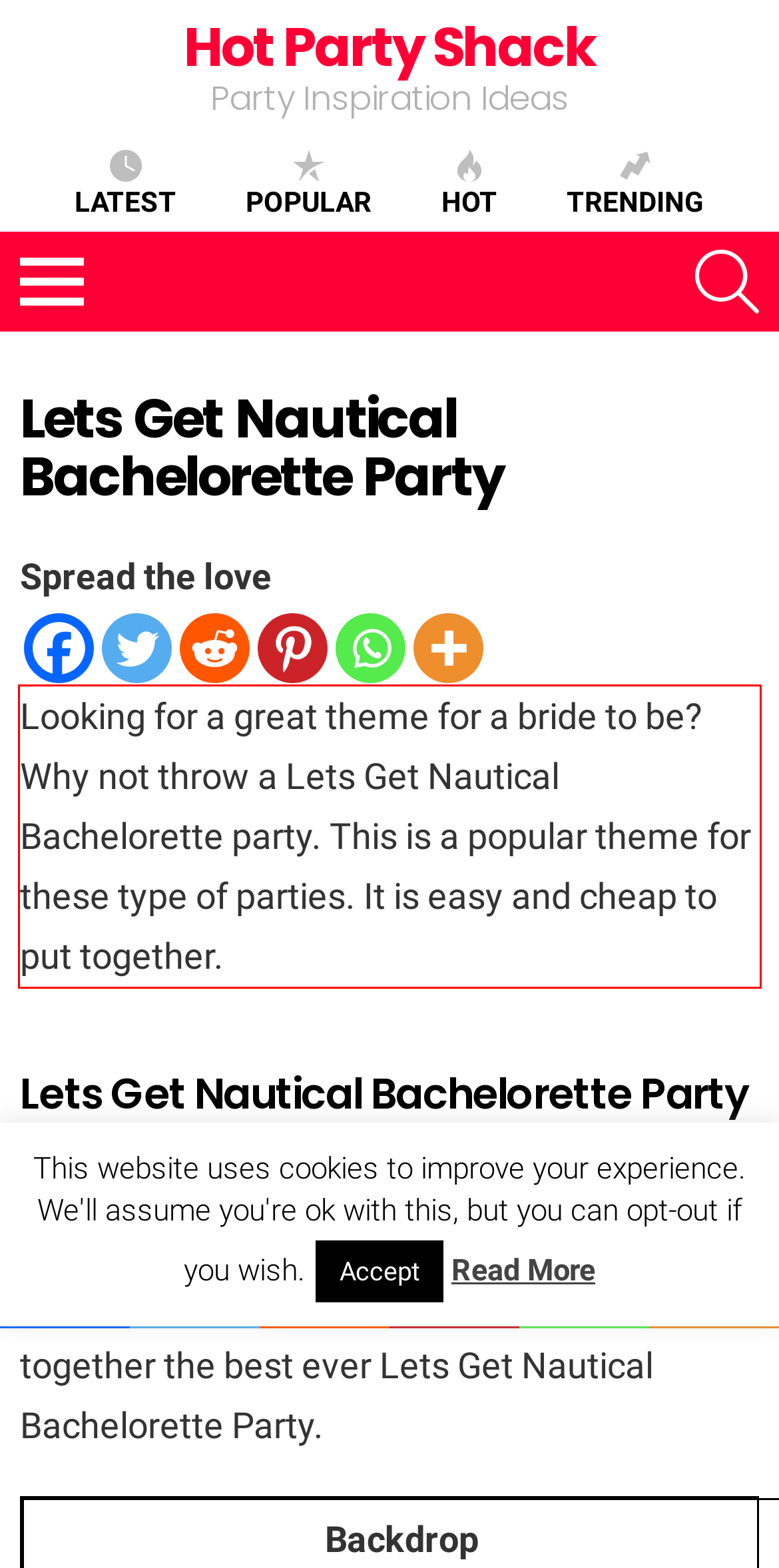Within the screenshot of the webpage, locate the red bounding box and use OCR to identify and provide the text content inside it.

Looking for a great theme for a bride to be? Why not throw a Lets Get Nautical Bachelorette party. This is a popular theme for these type of parties. It is easy and cheap to put together.